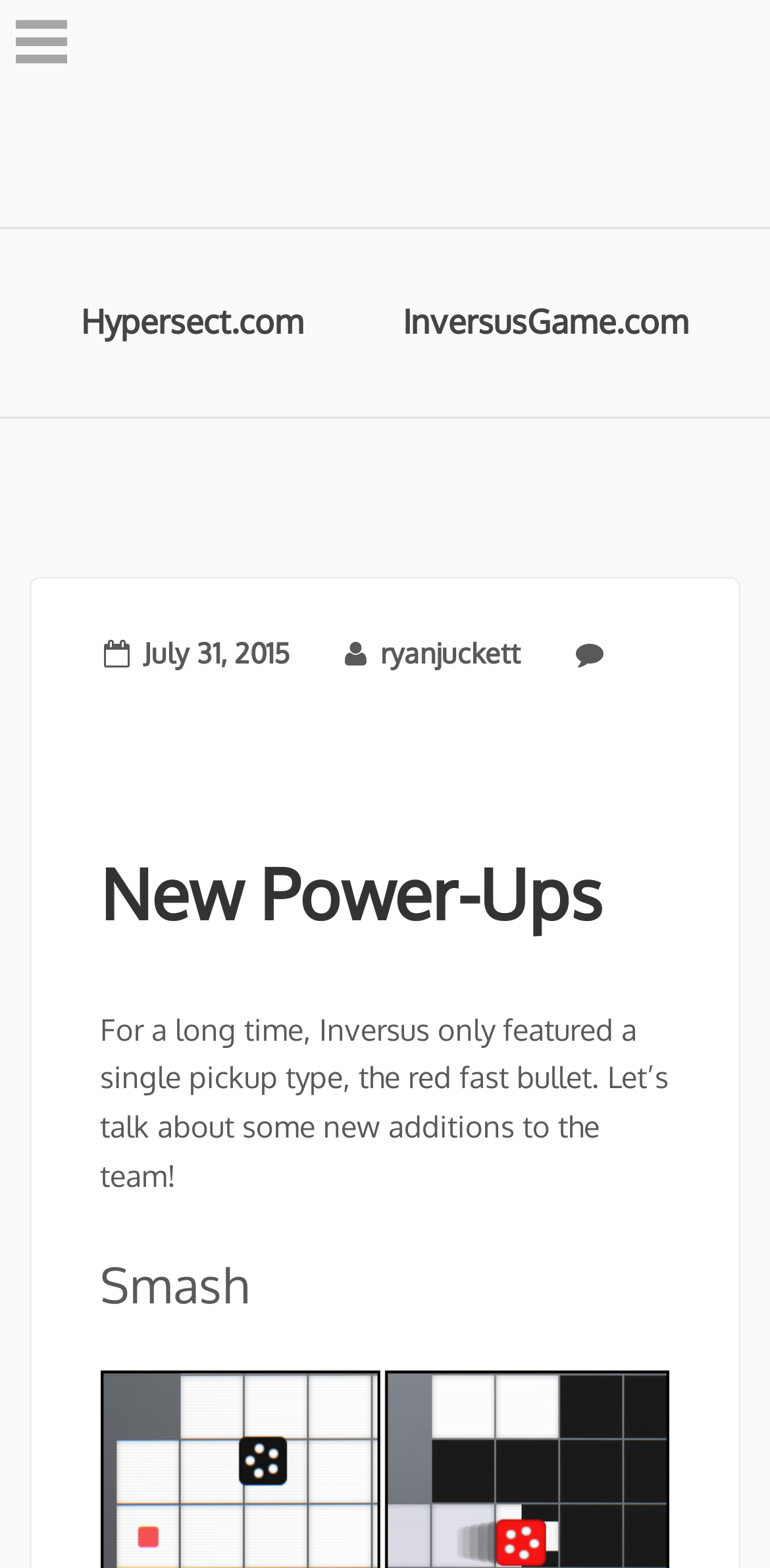How many links are in the top section?
Use the information from the screenshot to give a comprehensive response to the question.

I counted the links in the top section of the webpage, which are 'Hypersect.com' and 'InversusGame.com', so there are 2 links.